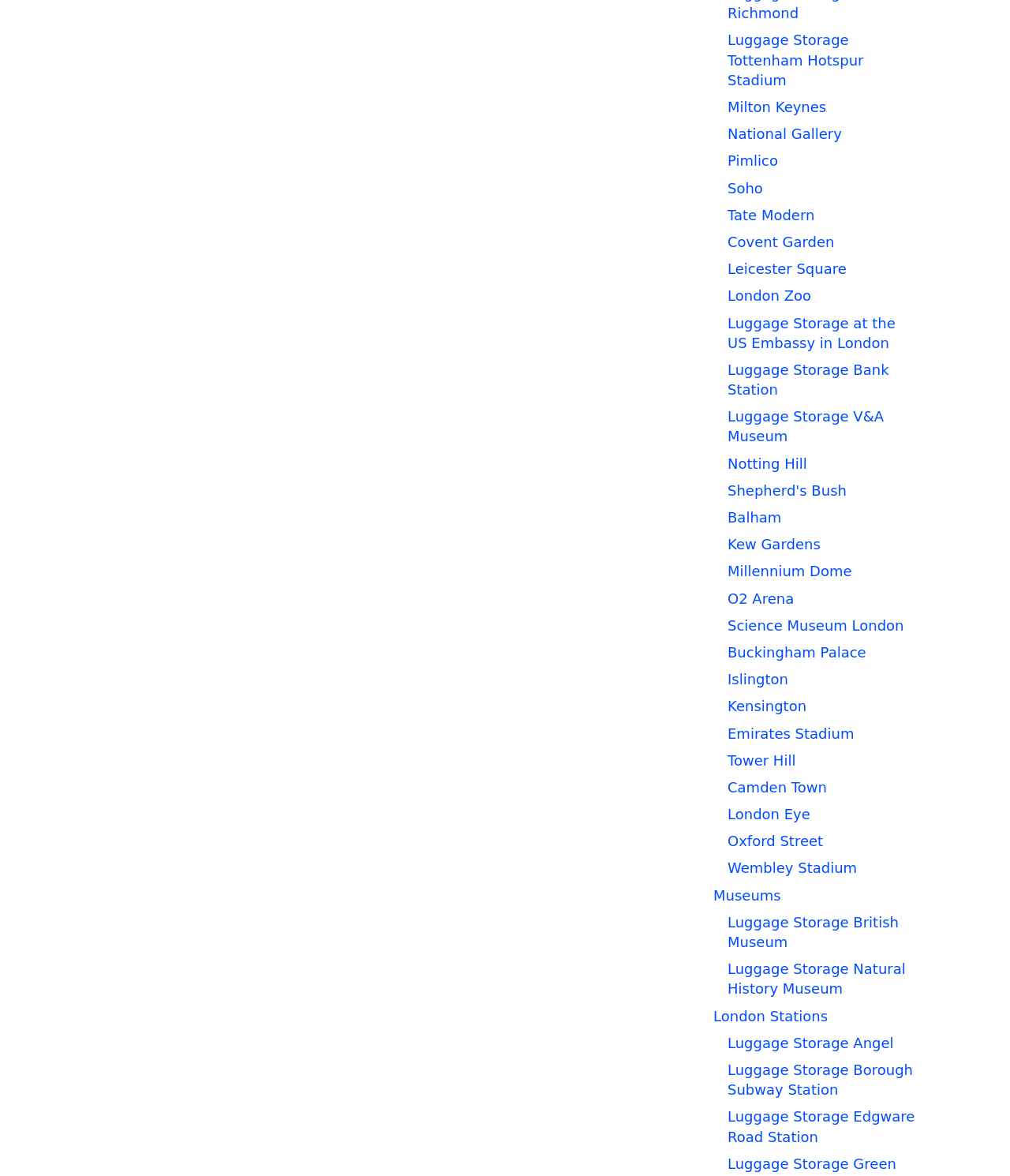Find the bounding box coordinates of the element to click in order to complete this instruction: "Enter email address in the subscription box". The bounding box coordinates must be four float numbers between 0 and 1, denoted as [left, top, right, bottom].

None